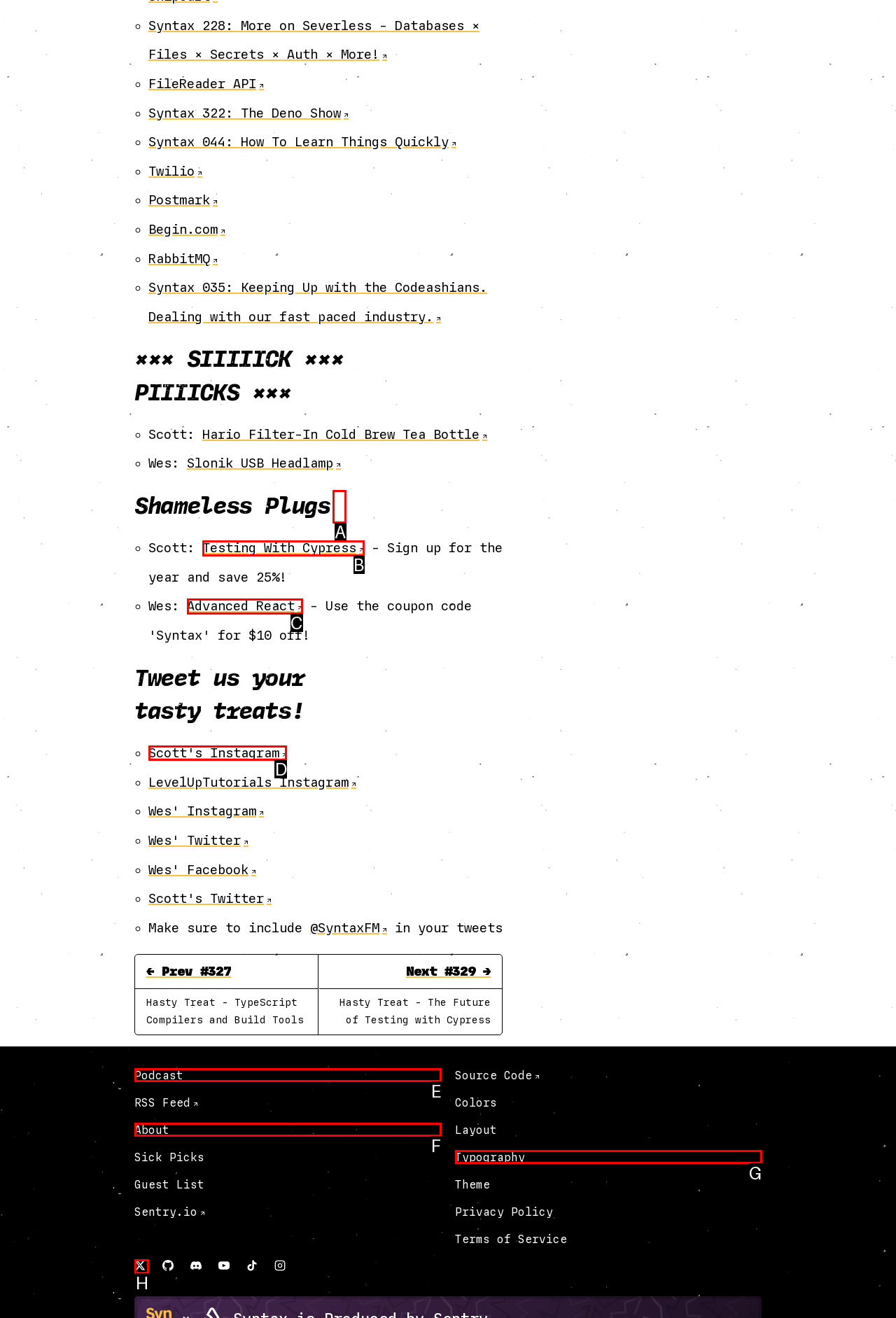Tell me which one HTML element I should click to complete the following instruction: Visit Scott's Instagram
Answer with the option's letter from the given choices directly.

D